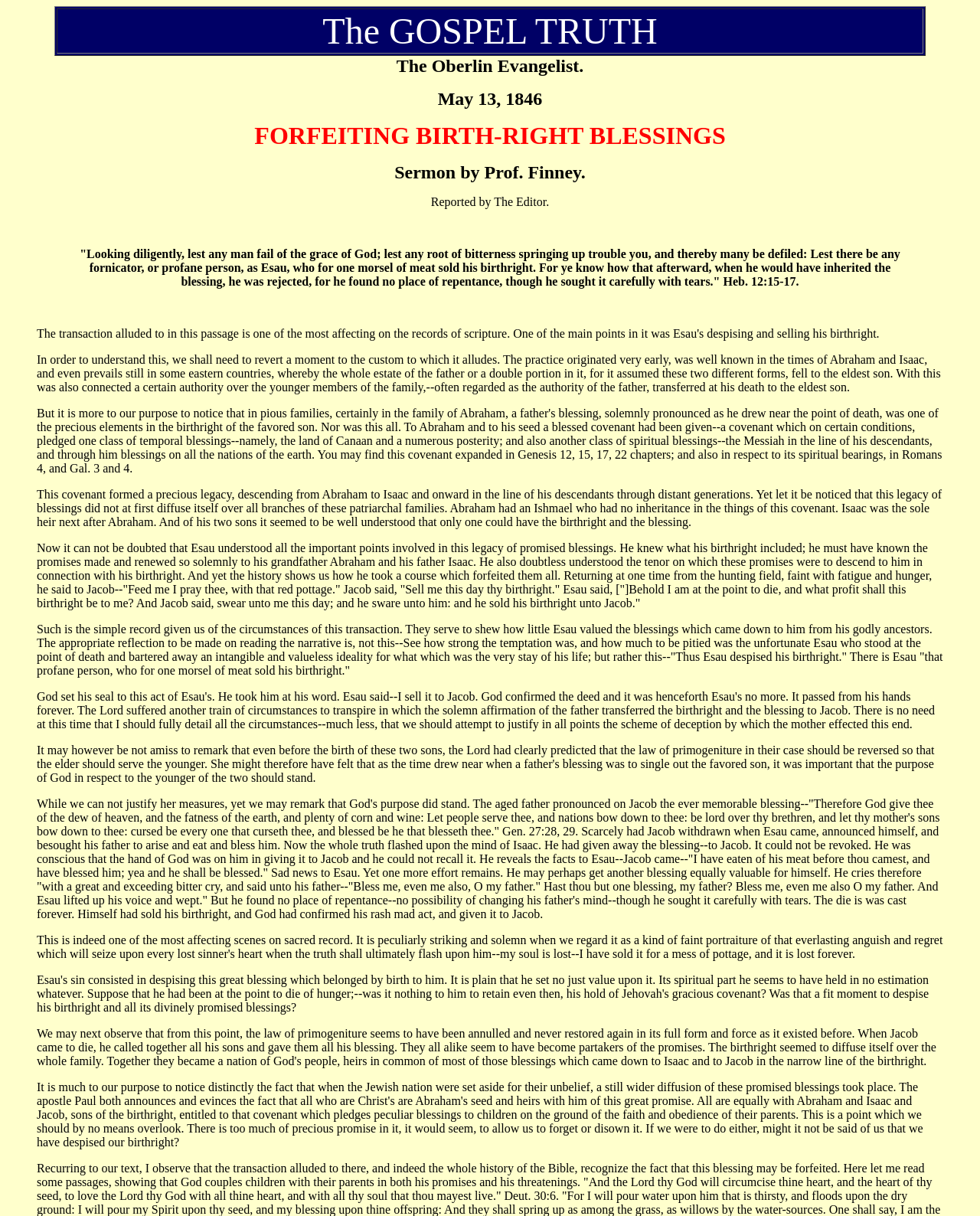Utilize the information from the image to answer the question in detail:
What is the name of the publication?

The name of the publication is mentioned in the text 'The Oberlin Evangelist.' which is located at the top of the webpage.